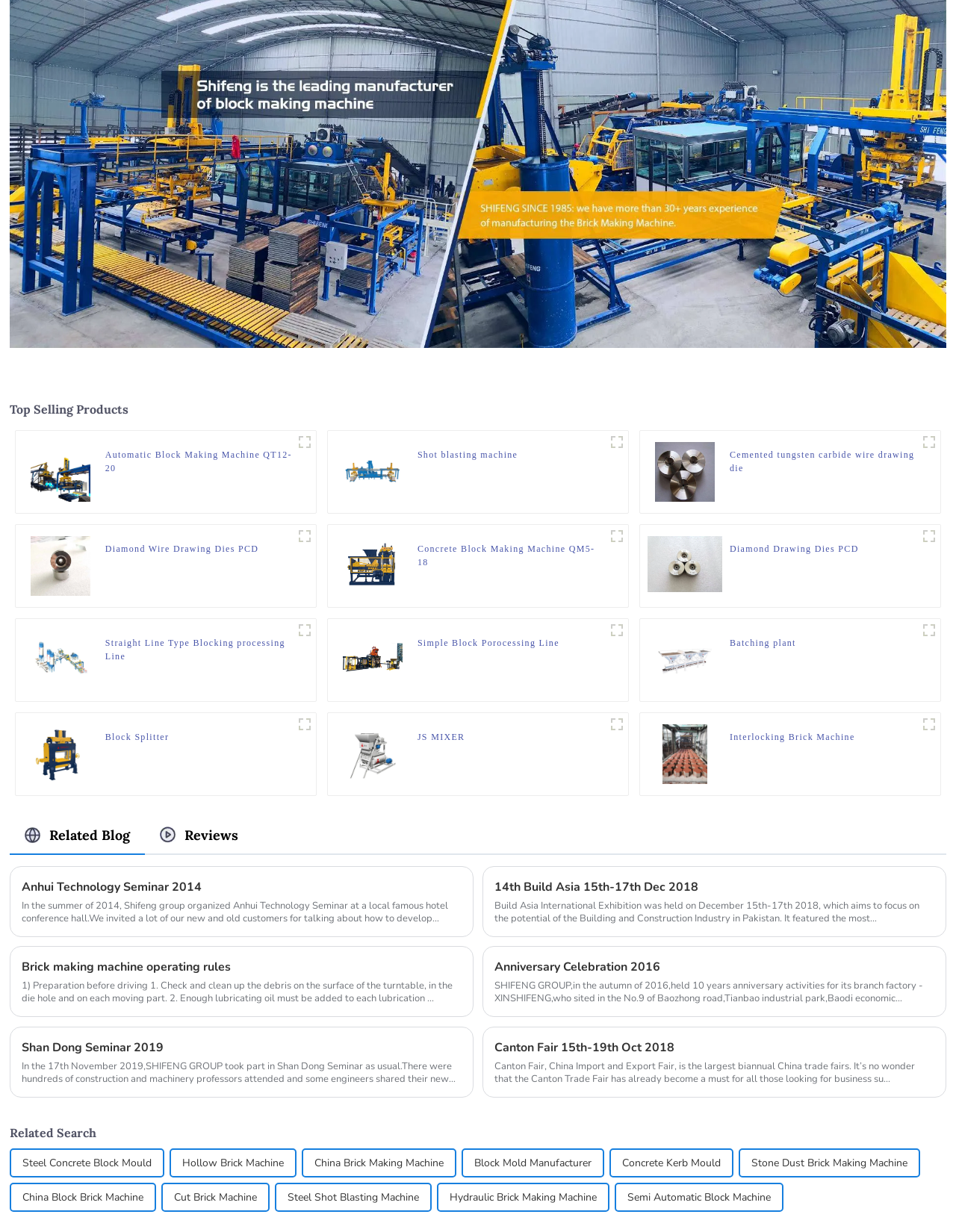Please identify the bounding box coordinates of the clickable region that I should interact with to perform the following instruction: "View Shot blasting machine". The coordinates should be expressed as four float numbers between 0 and 1, i.e., [left, top, right, bottom].

[0.437, 0.364, 0.542, 0.385]